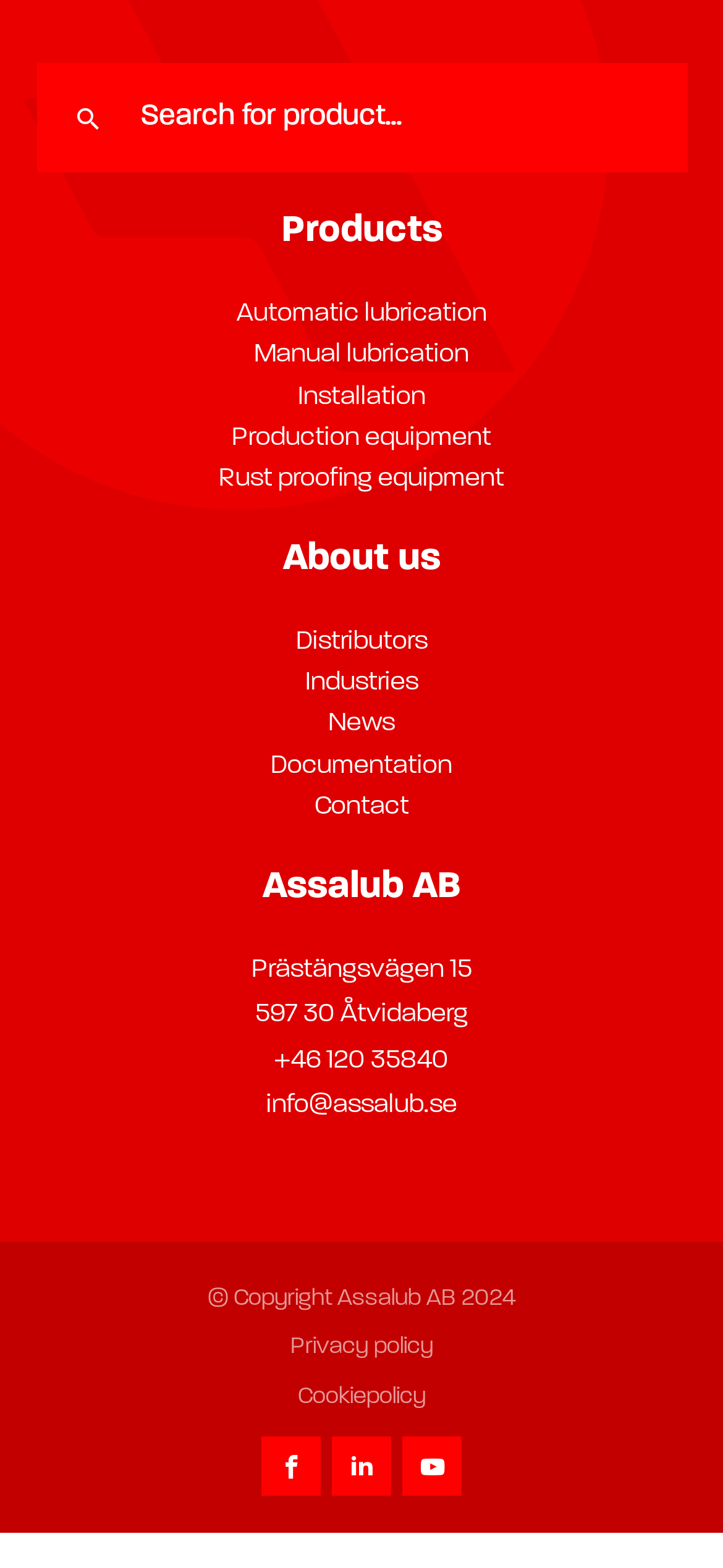Using the elements shown in the image, answer the question comprehensively: What is the company name?

The company name can be found in the heading element with the text 'Assalub AB' located at the bottom of the webpage.